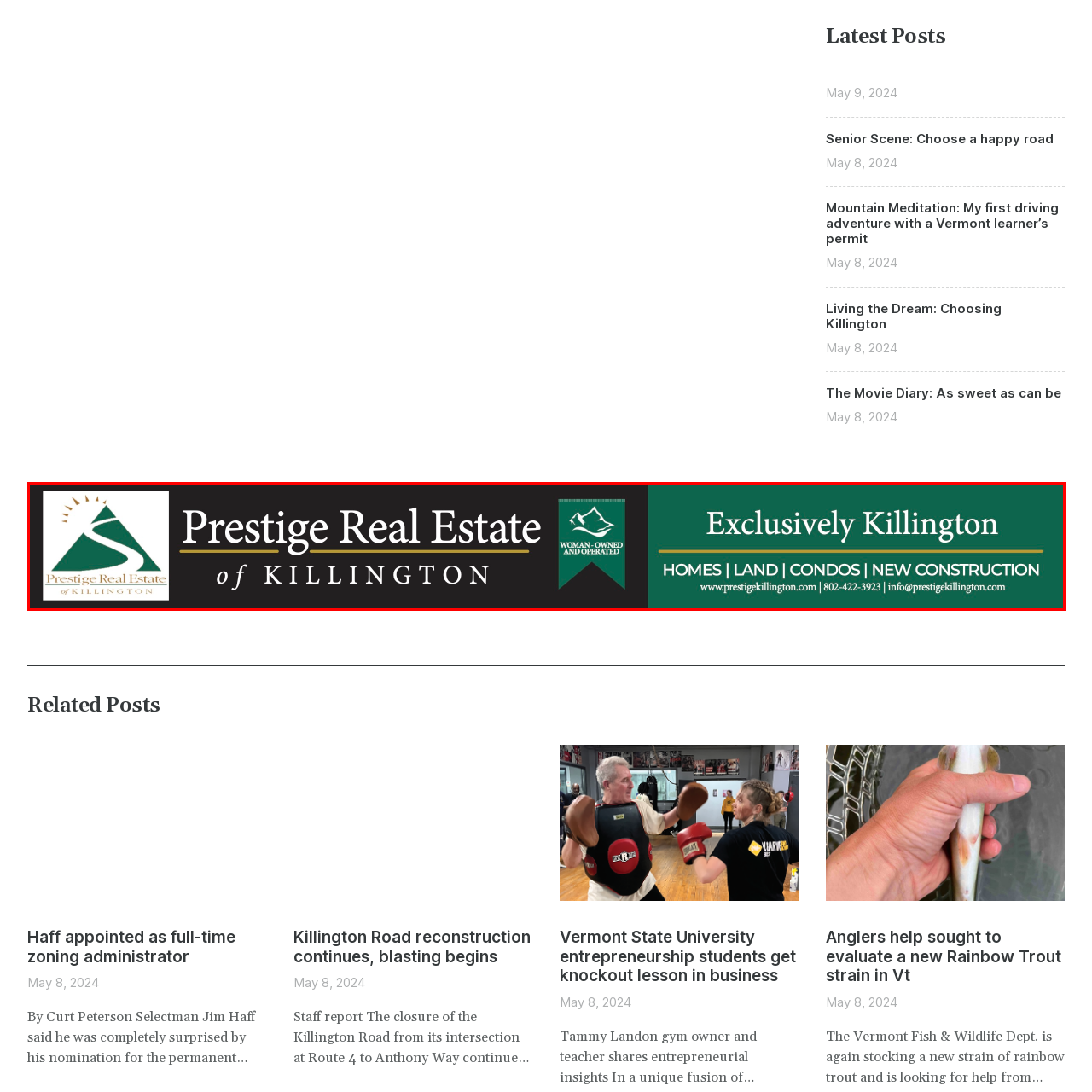Examine the content inside the red bounding box and offer a comprehensive answer to the following question using the details from the image: What types of properties does the company offer?

The types of properties offered by the company can be found in the list of services below the green banner, which includes 'HOMES | LAND | CONDOS | NEW CONSTRUCTION', indicating that the company offers a range of properties to potential buyers and investors.